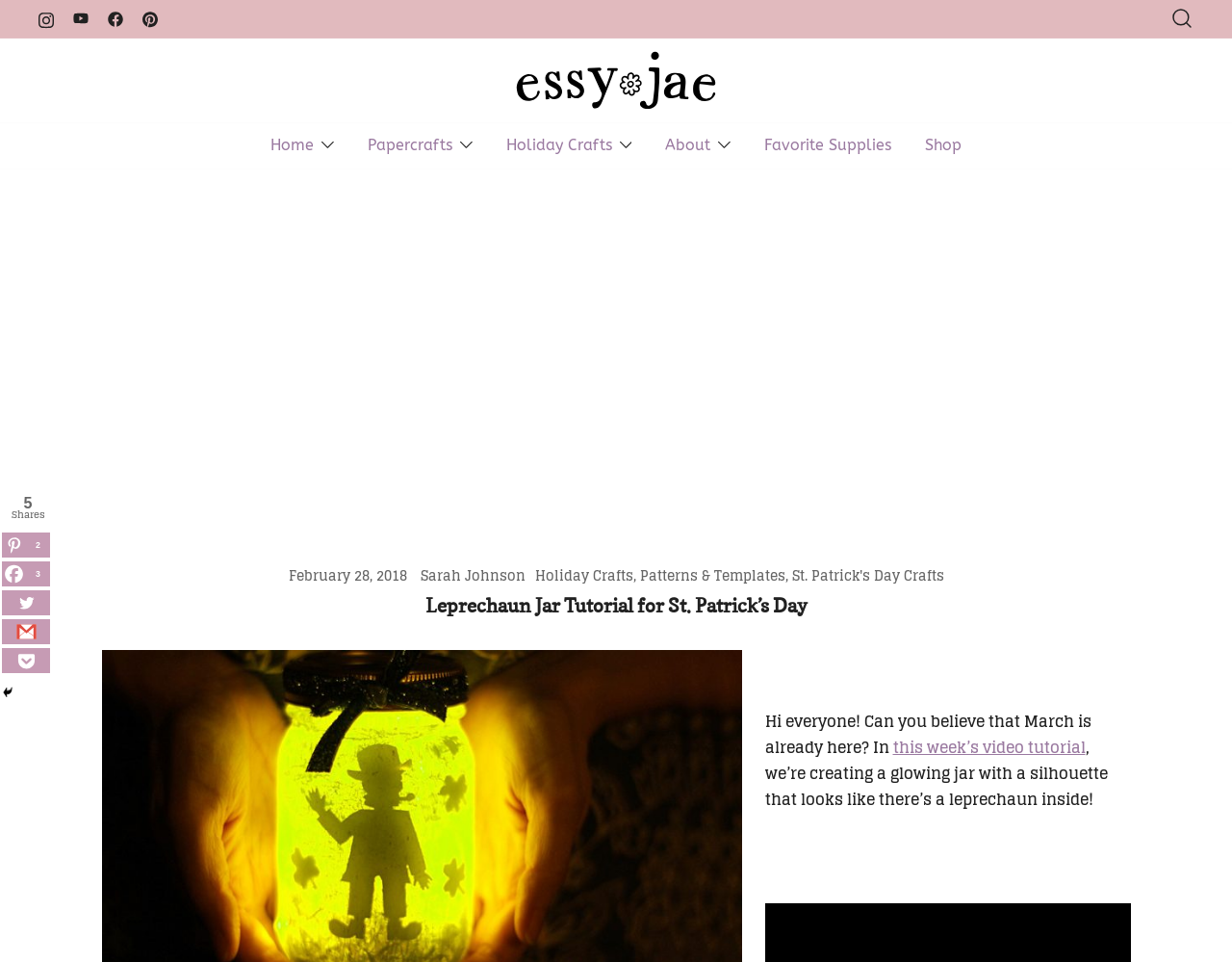Please find and report the bounding box coordinates of the element to click in order to perform the following action: "Visit EssyJae.com homepage". The coordinates should be expressed as four float numbers between 0 and 1, in the format [left, top, right, bottom].

[0.412, 0.048, 0.588, 0.119]